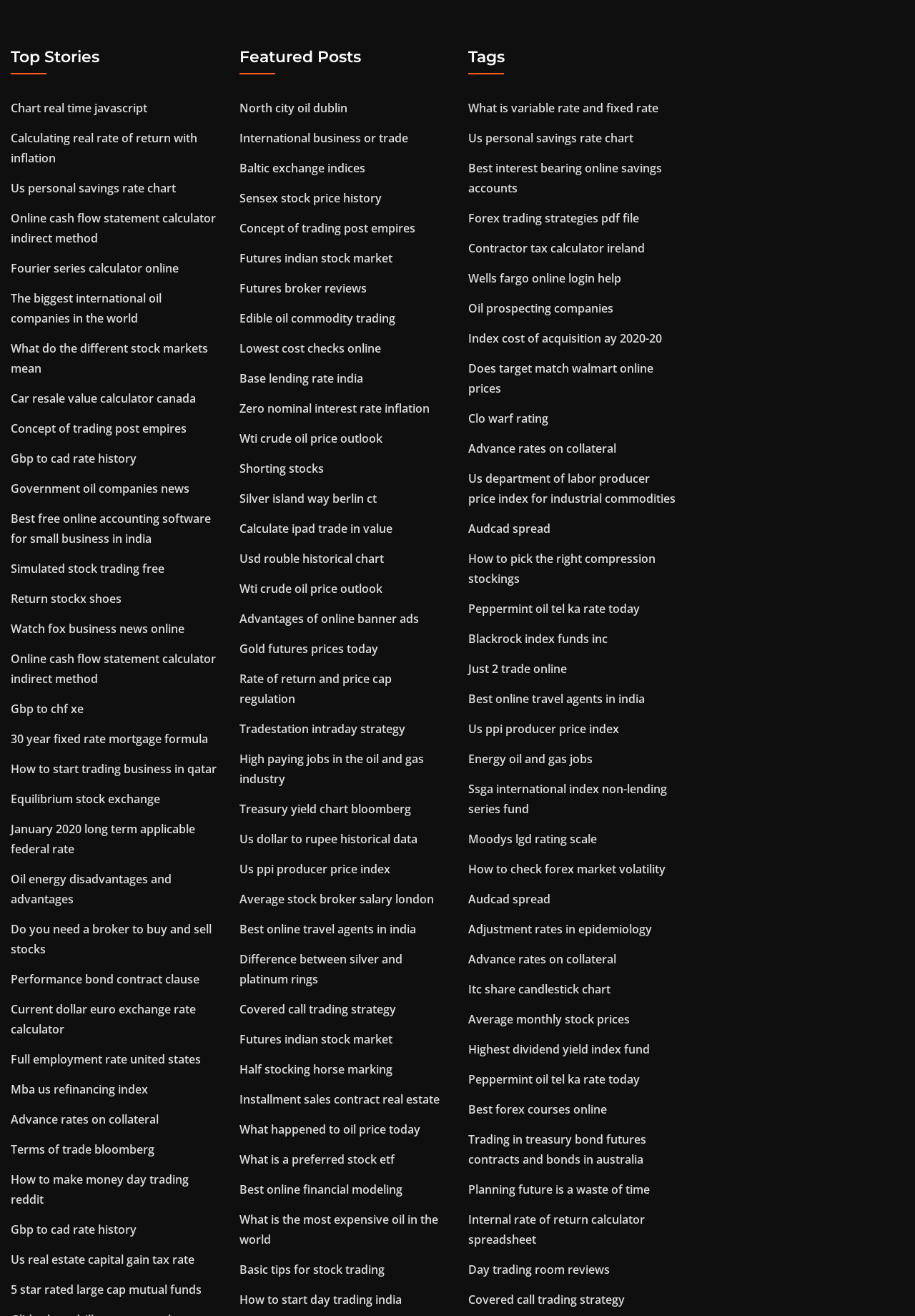Highlight the bounding box coordinates of the element you need to click to perform the following instruction: "Explore 'Best online financial modeling'."

[0.262, 0.898, 0.44, 0.91]